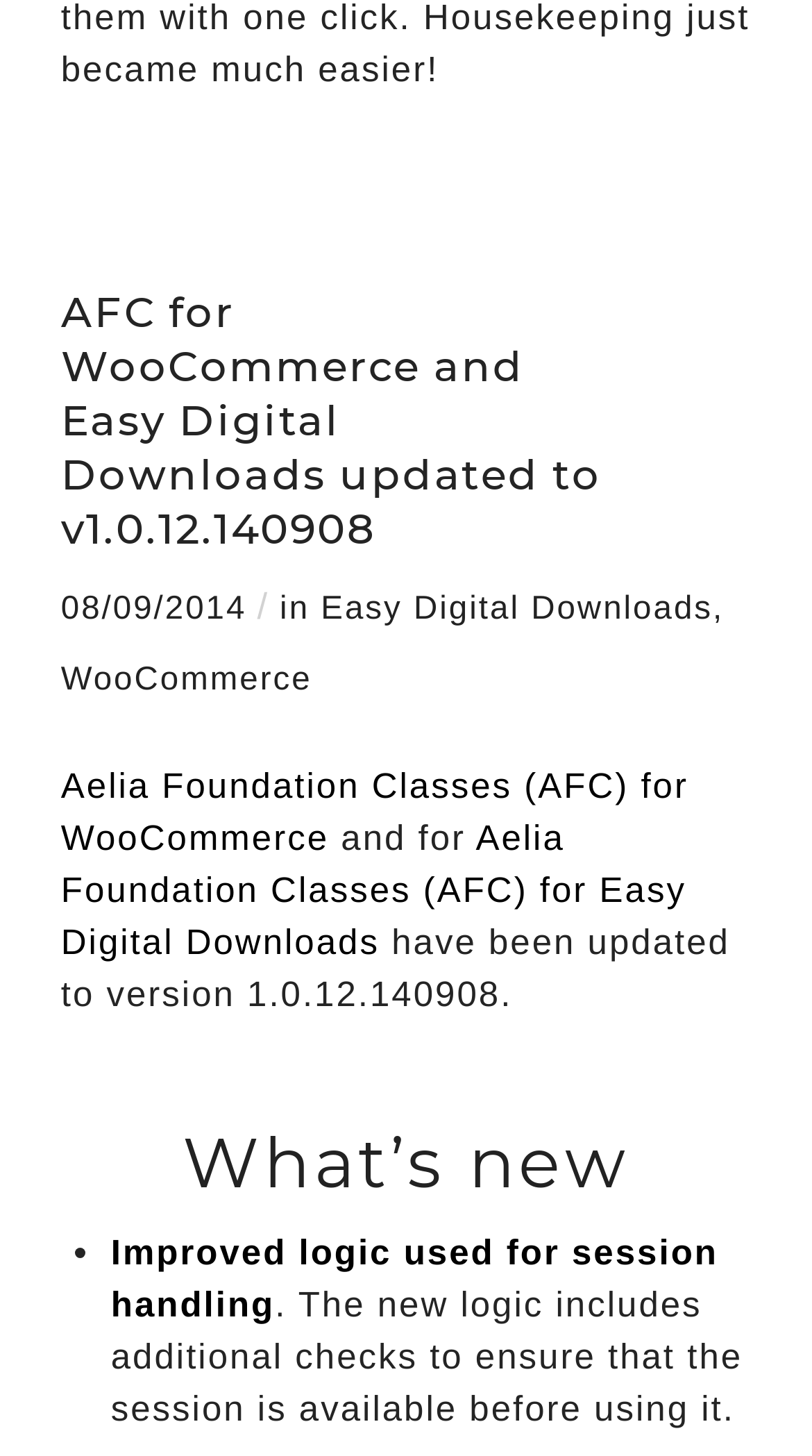Using the format (top-left x, top-left y, bottom-right x, bottom-right y), provide the bounding box coordinates for the described UI element. All values should be floating point numbers between 0 and 1: WooCommerce

[0.075, 0.455, 0.384, 0.479]